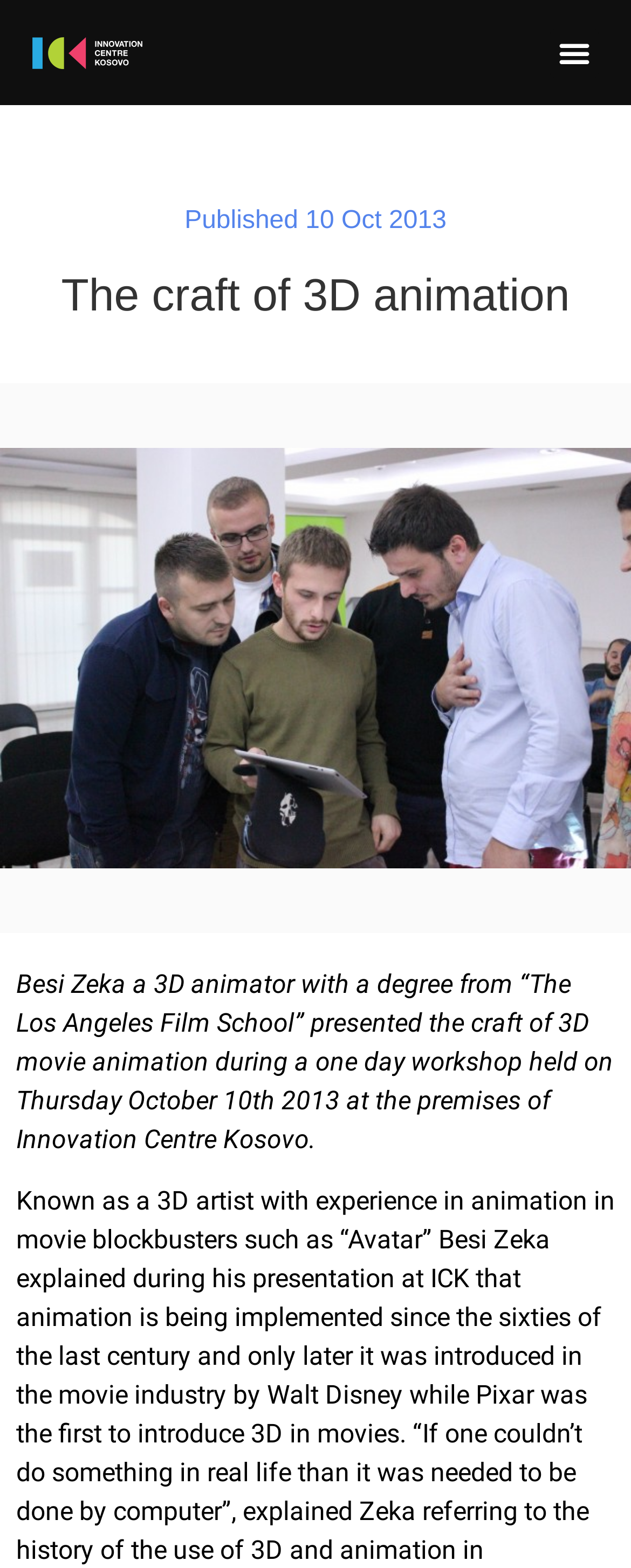What is the format of the event?
Please provide a comprehensive answer based on the visual information in the image.

The answer can be found in the paragraph of text that describes the event. It states 'Besi Zeka a 3D animator with a degree from “The Los Angeles Film School” presented the craft of 3D movie animation during a one day workshop held on Thursday October 10th 2013 at the premises of Innovation Centre Kosovo.'